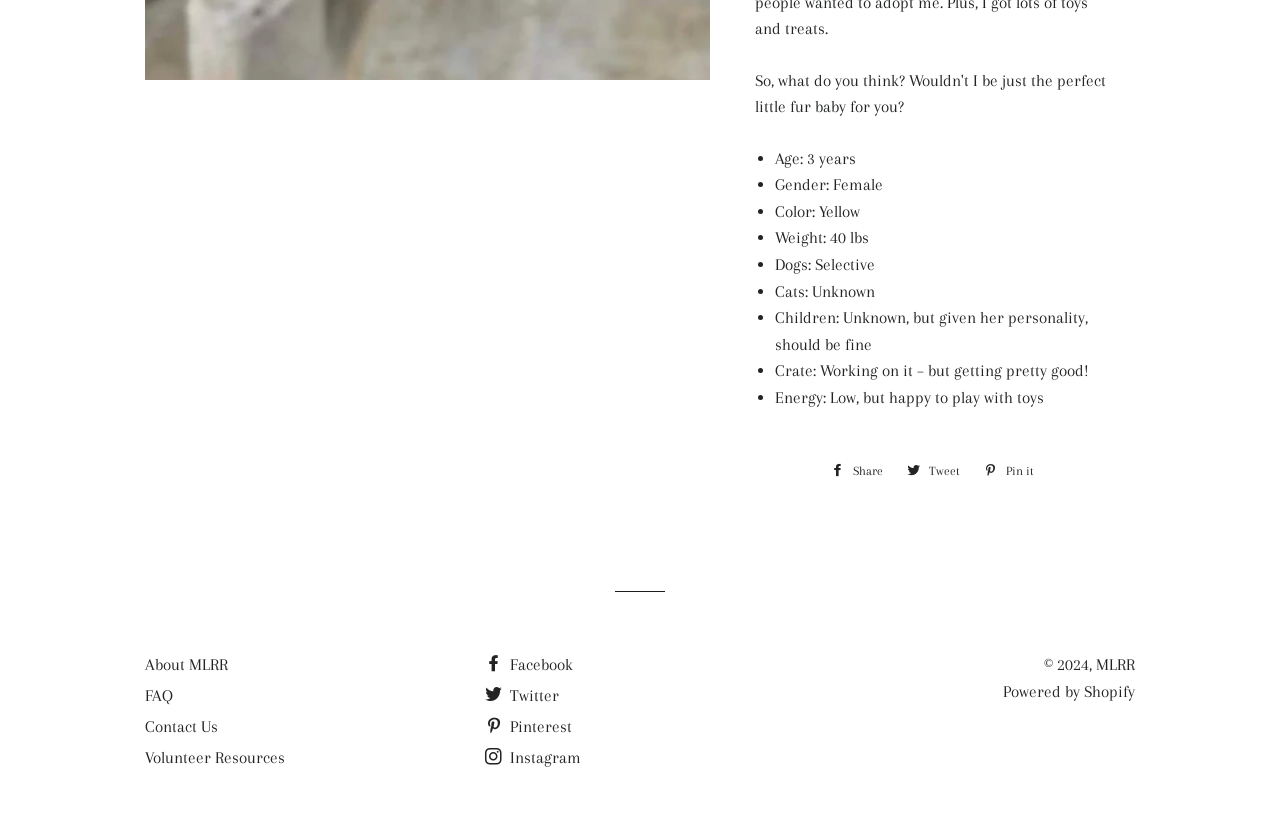Given the element description, predict the bounding box coordinates in the format (top-left x, top-left y, bottom-right x, bottom-right y). Make sure all values are between 0 and 1. Here is the element description: Twitter

[0.379, 0.841, 0.437, 0.864]